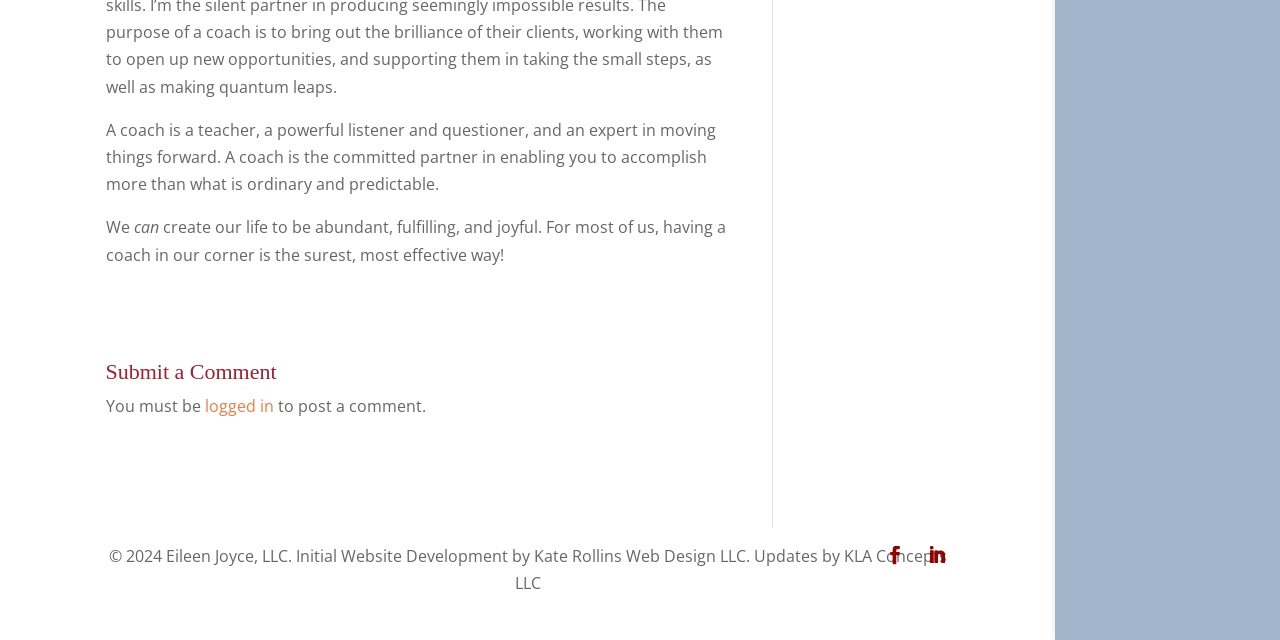Identify the bounding box of the HTML element described here: "LinkedIn". Provide the coordinates as four float numbers between 0 and 1: [left, top, right, bottom].

[0.725, 0.848, 0.739, 0.891]